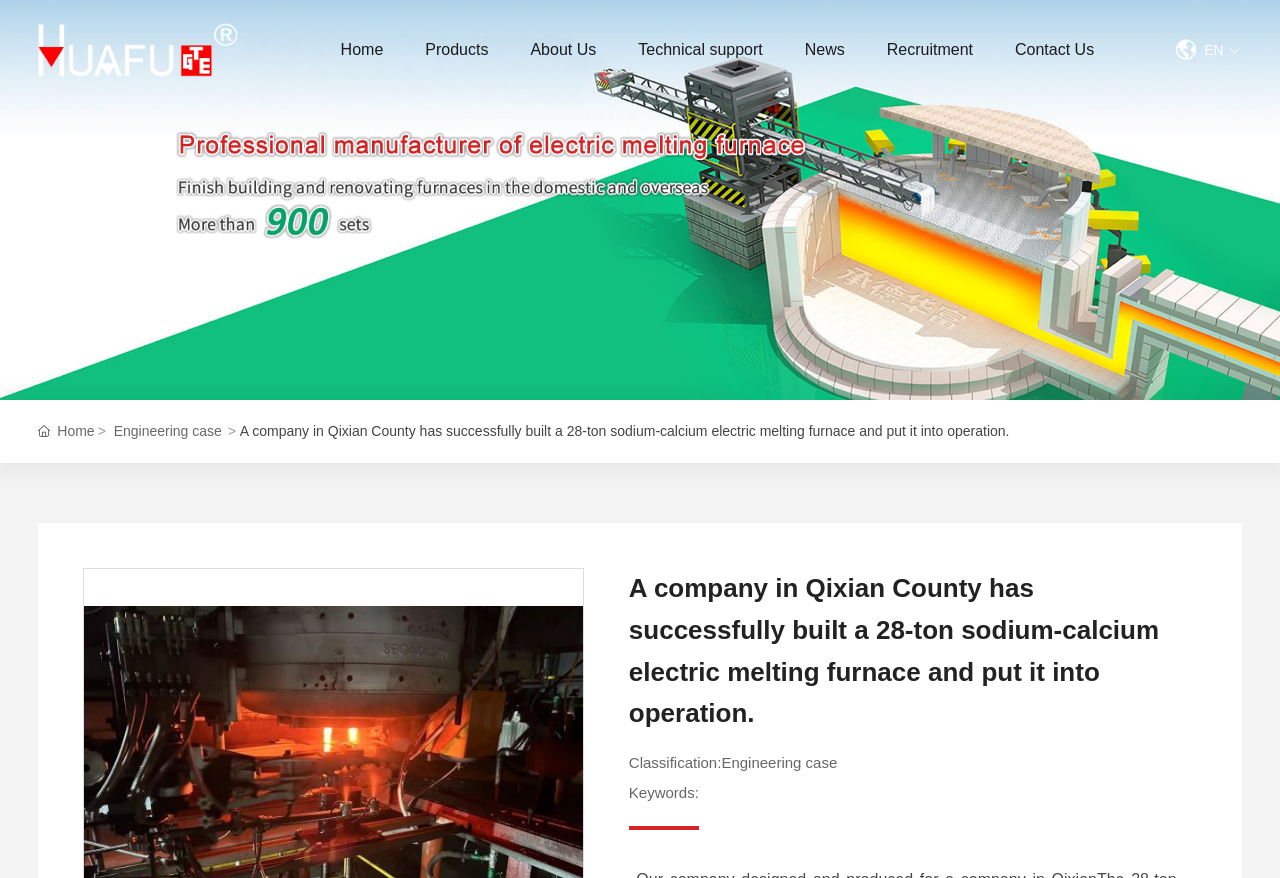Locate the bounding box coordinates of the element that should be clicked to fulfill the instruction: "visit HuaFu(Chengde) Glass Technology & Engineering Co., Ltd website".

[0.03, 0.046, 0.186, 0.065]